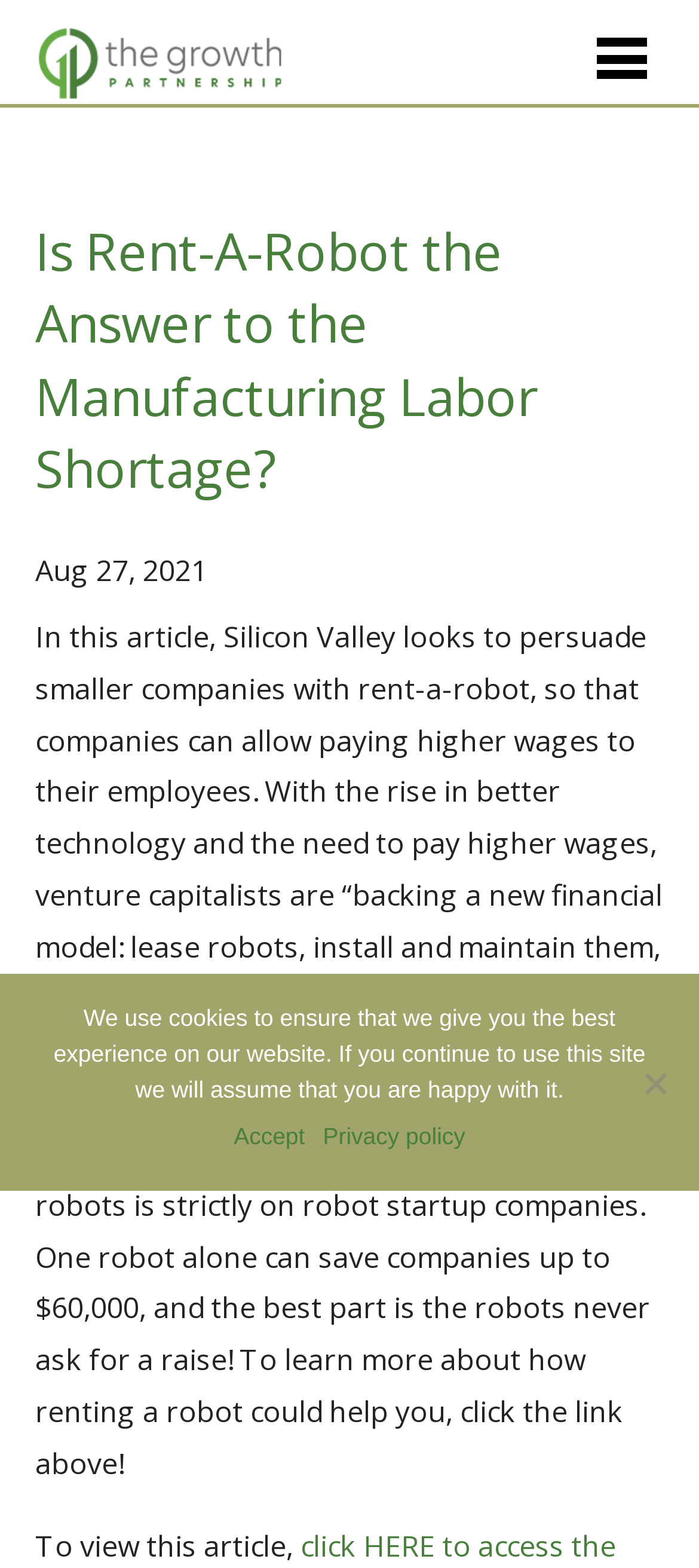Please find the bounding box for the following UI element description. Provide the coordinates in (top-left x, top-left y, bottom-right x, bottom-right y) format, with values between 0 and 1: title="The Growth Partnership"

[0.05, 0.041, 0.415, 0.075]